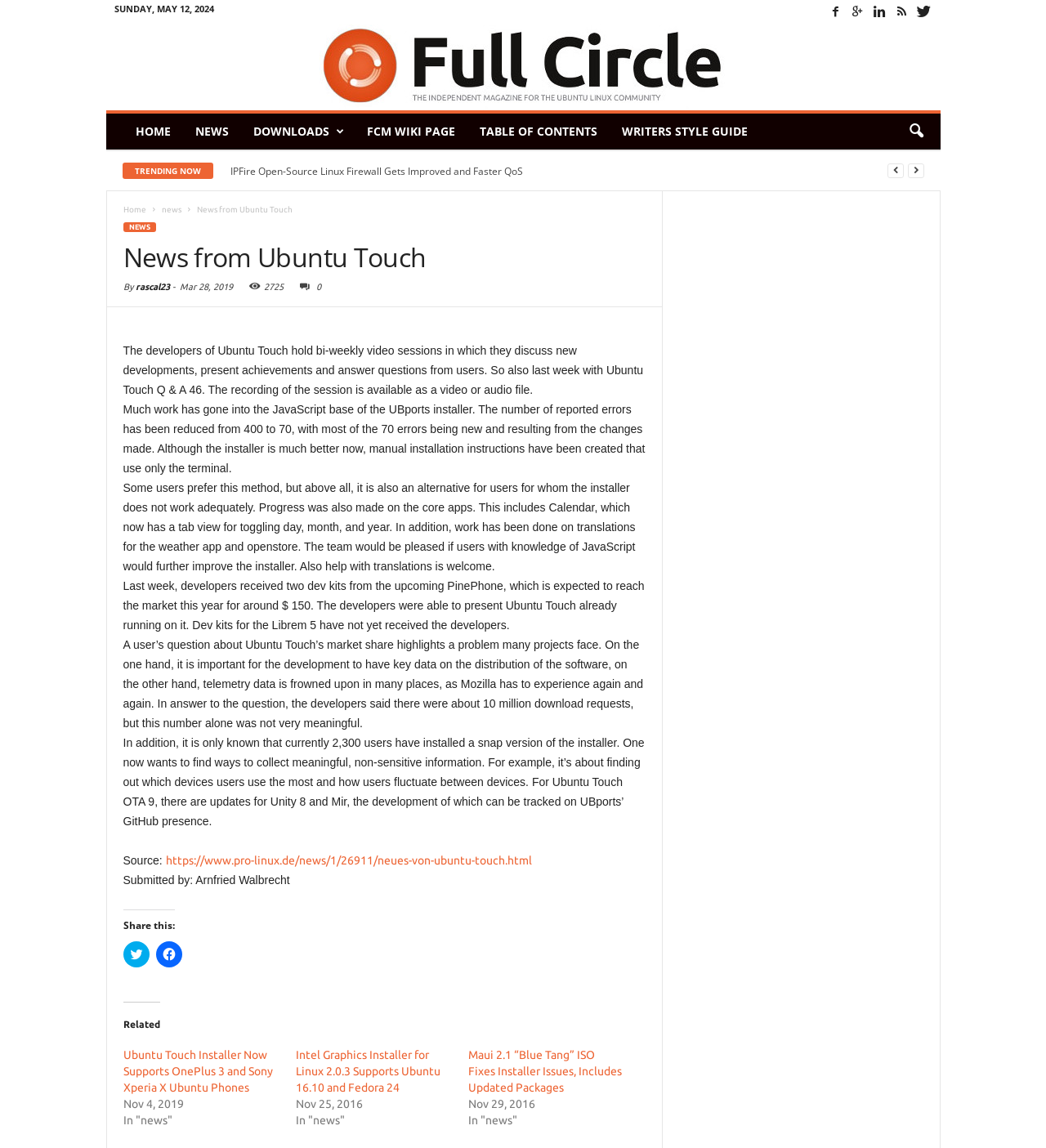Determine the bounding box coordinates of the target area to click to execute the following instruction: "Click on the 'HOME' link."

[0.118, 0.099, 0.175, 0.13]